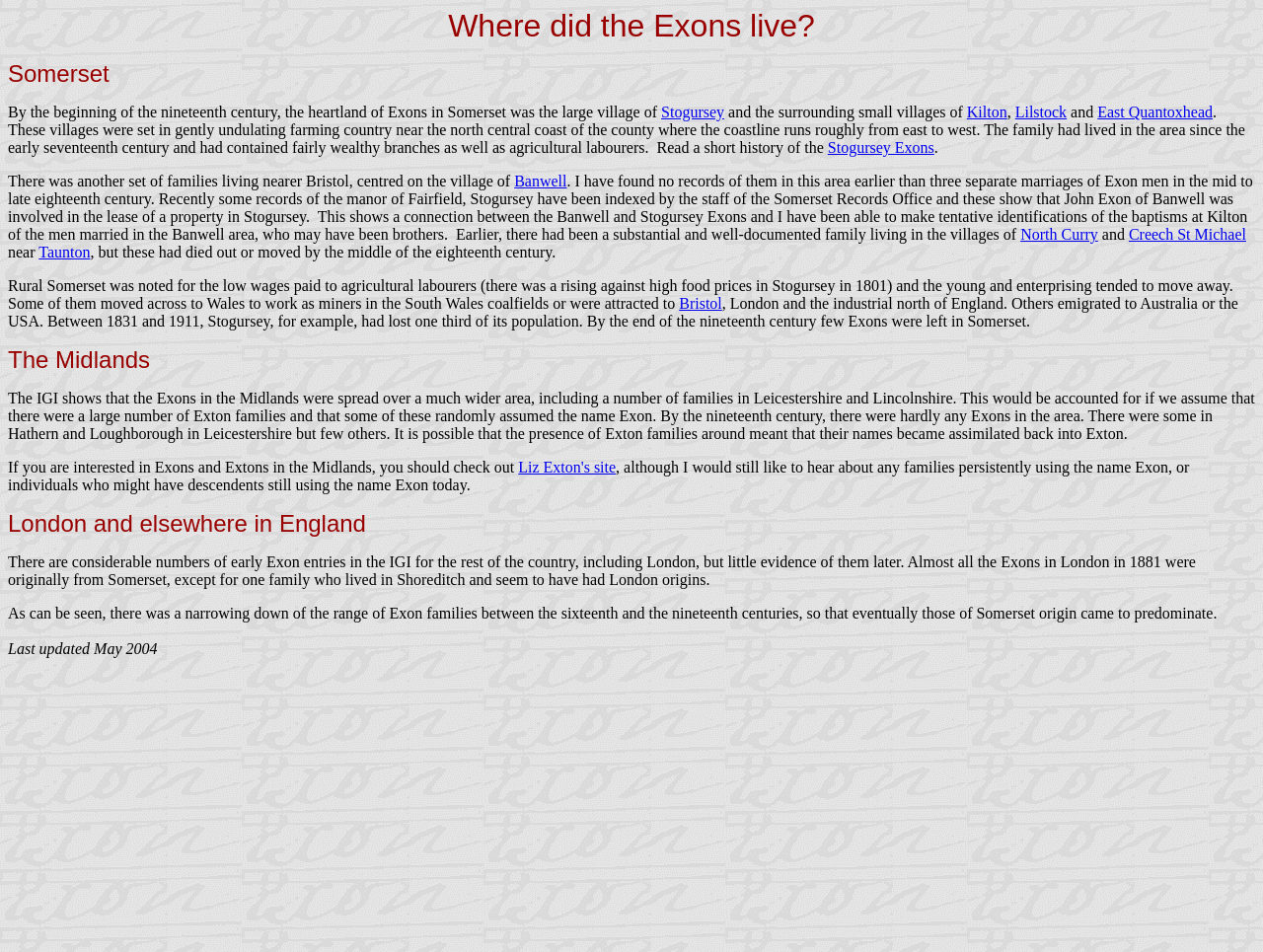Determine the bounding box of the UI element mentioned here: "Creech St Michael". The coordinates must be in the format [left, top, right, bottom] with values ranging from 0 to 1.

[0.894, 0.237, 0.987, 0.255]